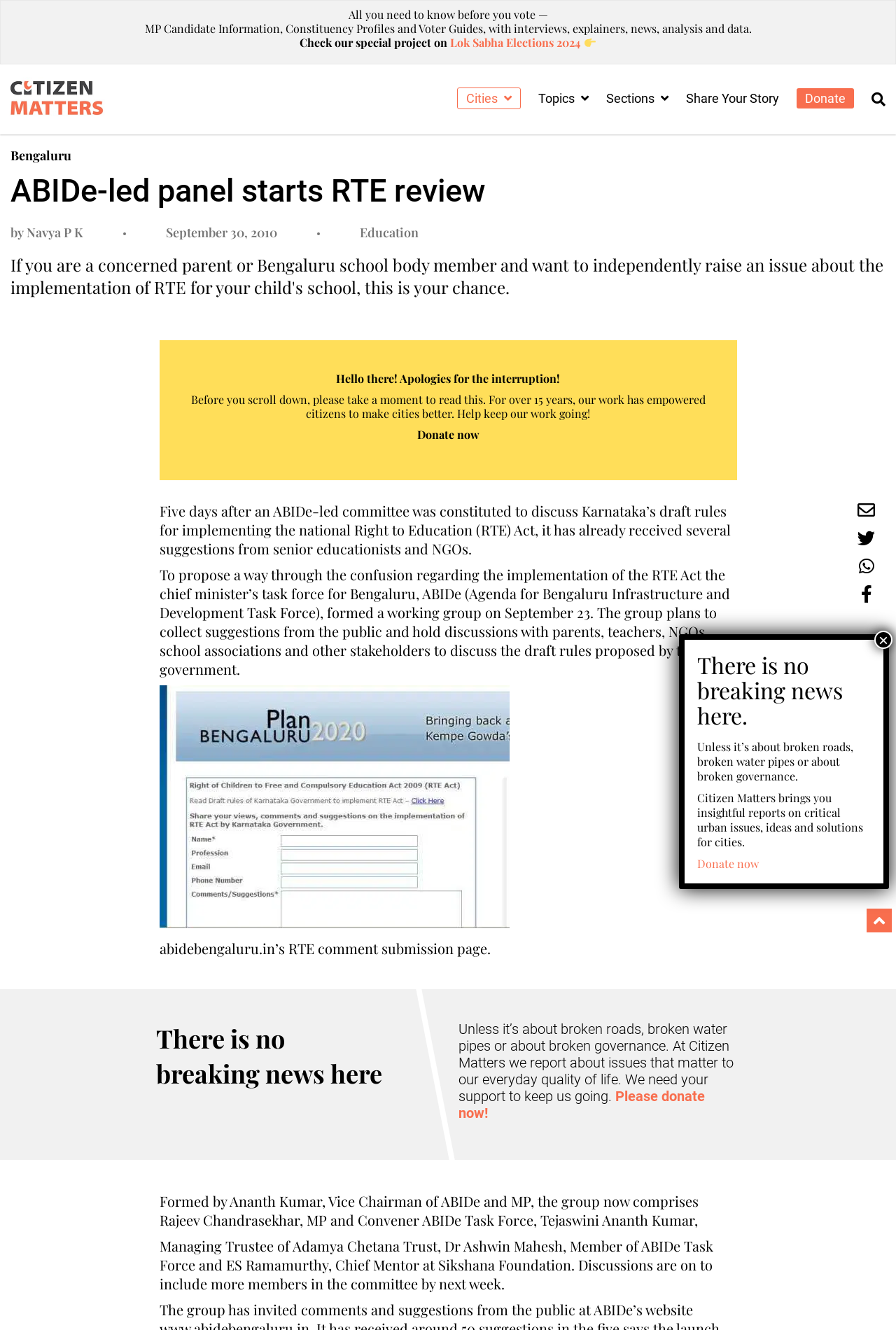Predict the bounding box coordinates for the UI element described as: "Lok Sabha Elections 2024". The coordinates should be four float numbers between 0 and 1, presented as [left, top, right, bottom].

[0.503, 0.026, 0.665, 0.037]